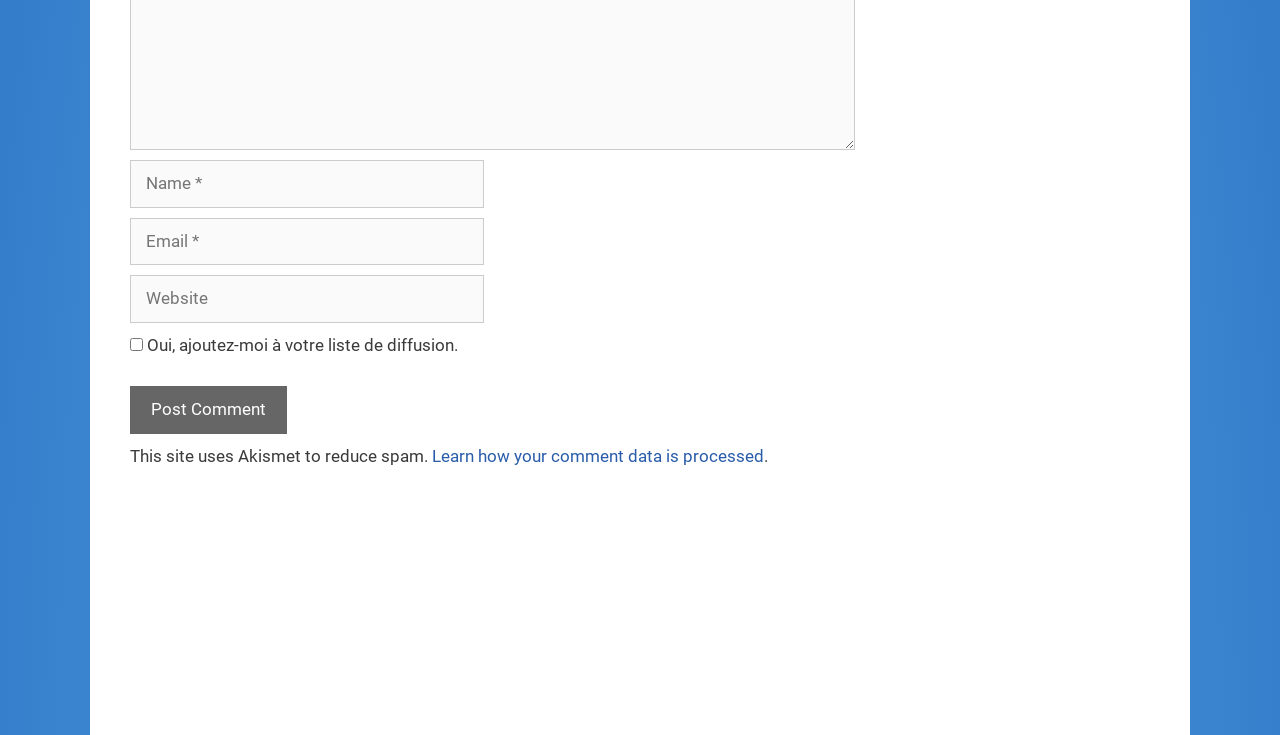What is the purpose of the static text at the bottom?
Please provide a single word or phrase as the answer based on the screenshot.

To inform about spam reduction